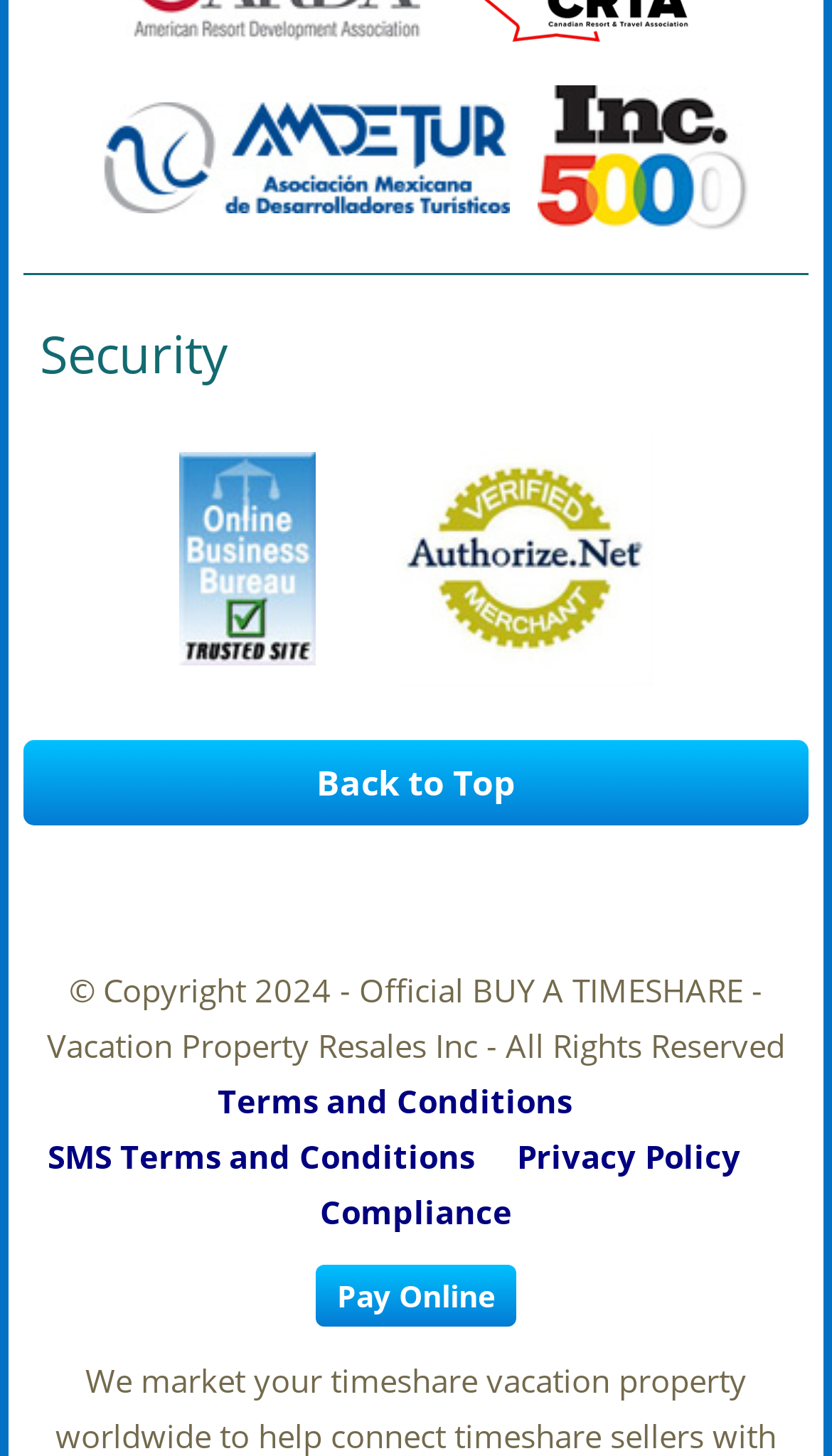Please determine the bounding box coordinates of the area that needs to be clicked to complete this task: 'Pay Online'. The coordinates must be four float numbers between 0 and 1, formatted as [left, top, right, bottom].

[0.379, 0.431, 0.62, 0.474]